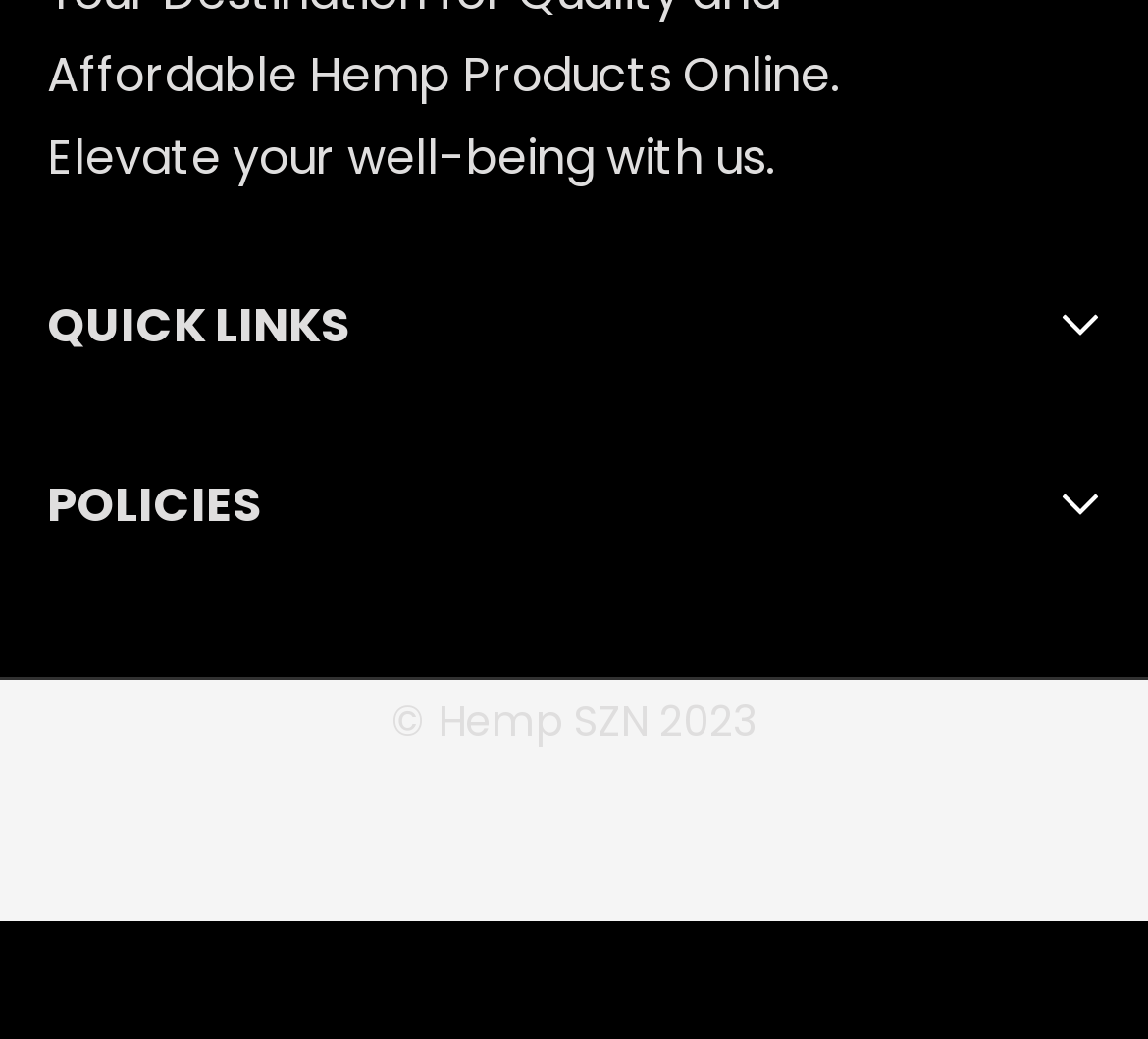Please answer the following question using a single word or phrase: 
What is the main theme of this website?

Hemp products